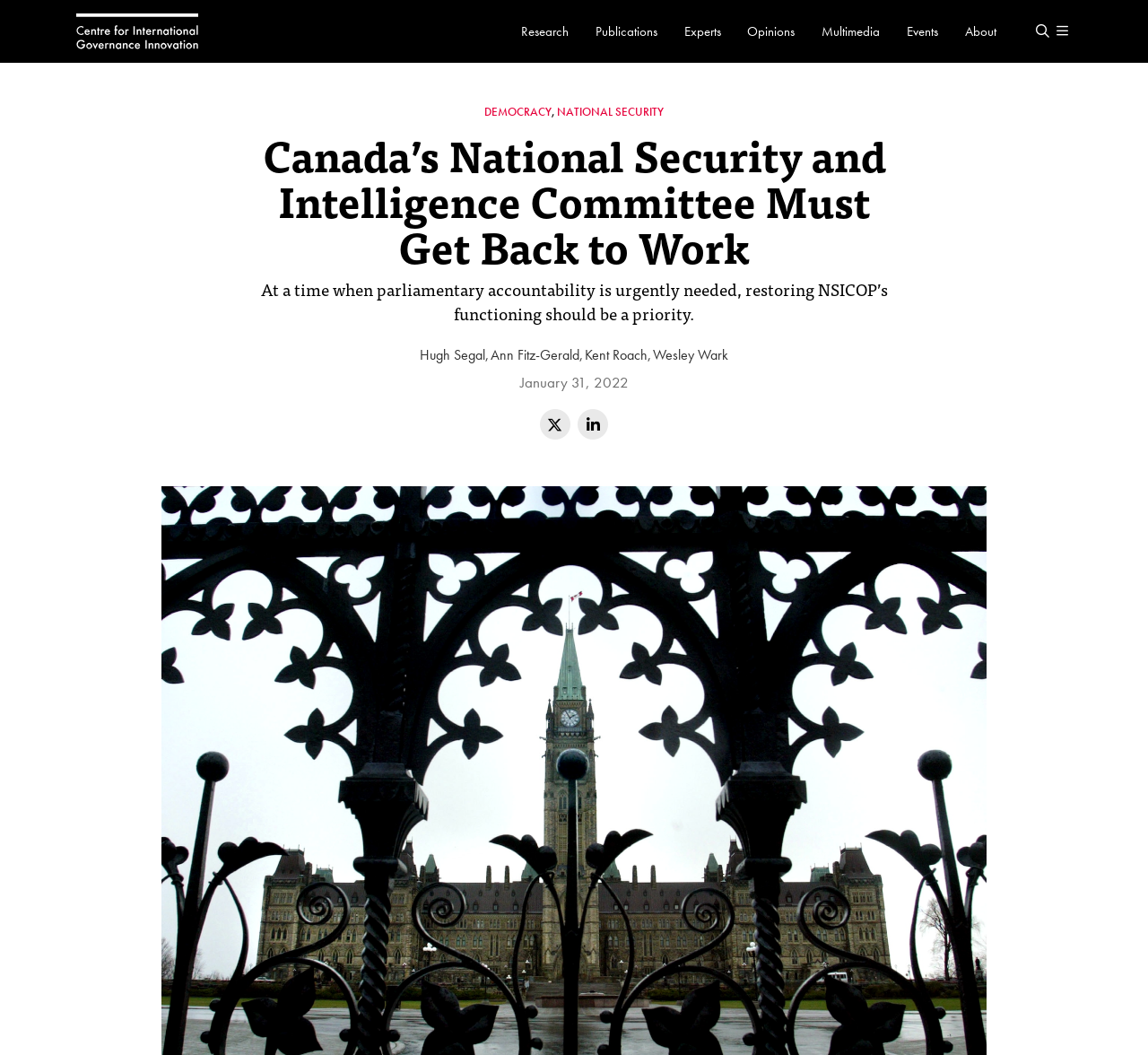When was this article published? From the image, respond with a single word or brief phrase.

January 31, 2022